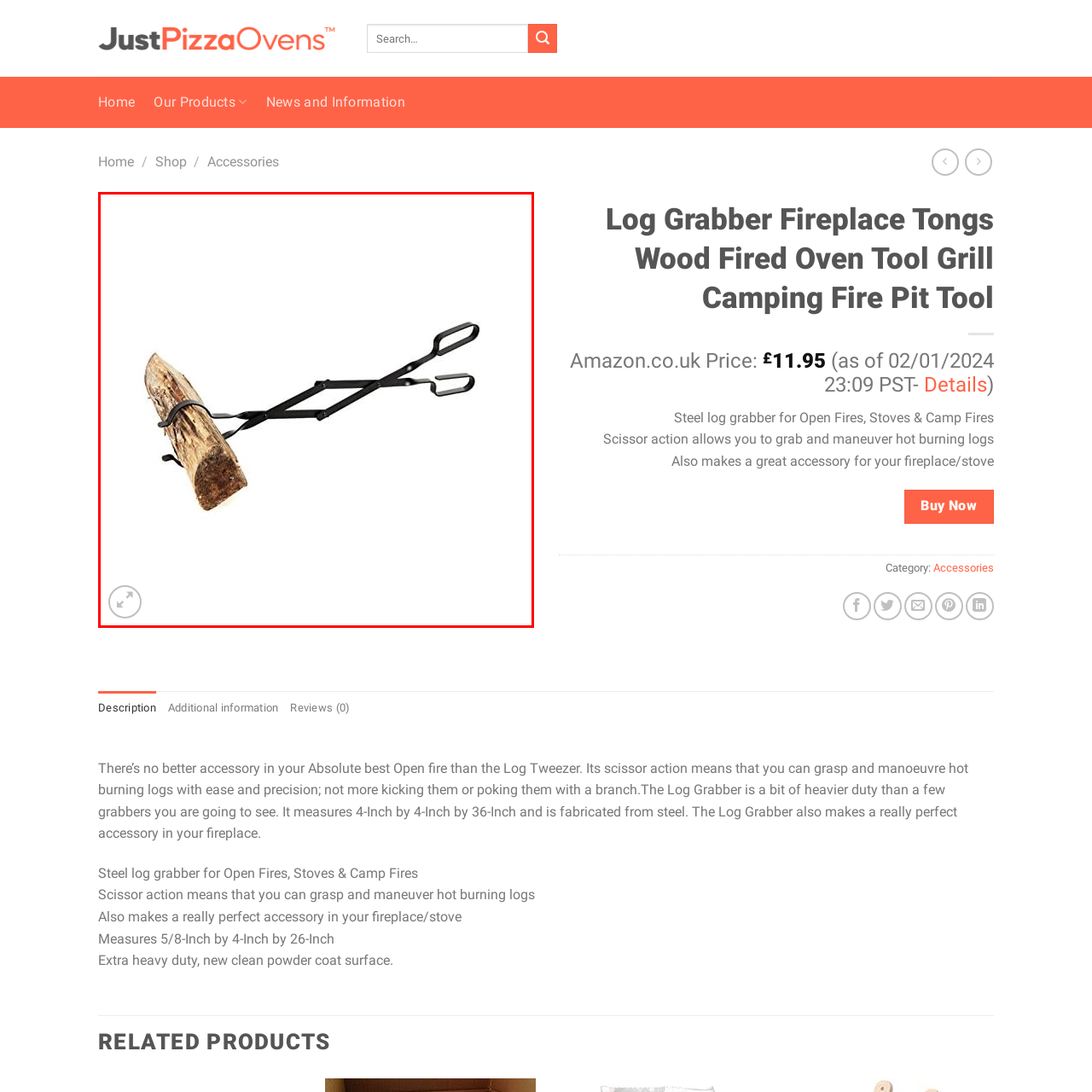Take a close look at the image marked with a red boundary and thoroughly answer the ensuing question using the information observed in the image:
What is the purpose of the scissor action mechanism?

The scissor action mechanism is designed to allow users to securely grasp and maneuver hot logs with ease, enhancing safety and convenience during outdoor cooking or indoor fireplace use.